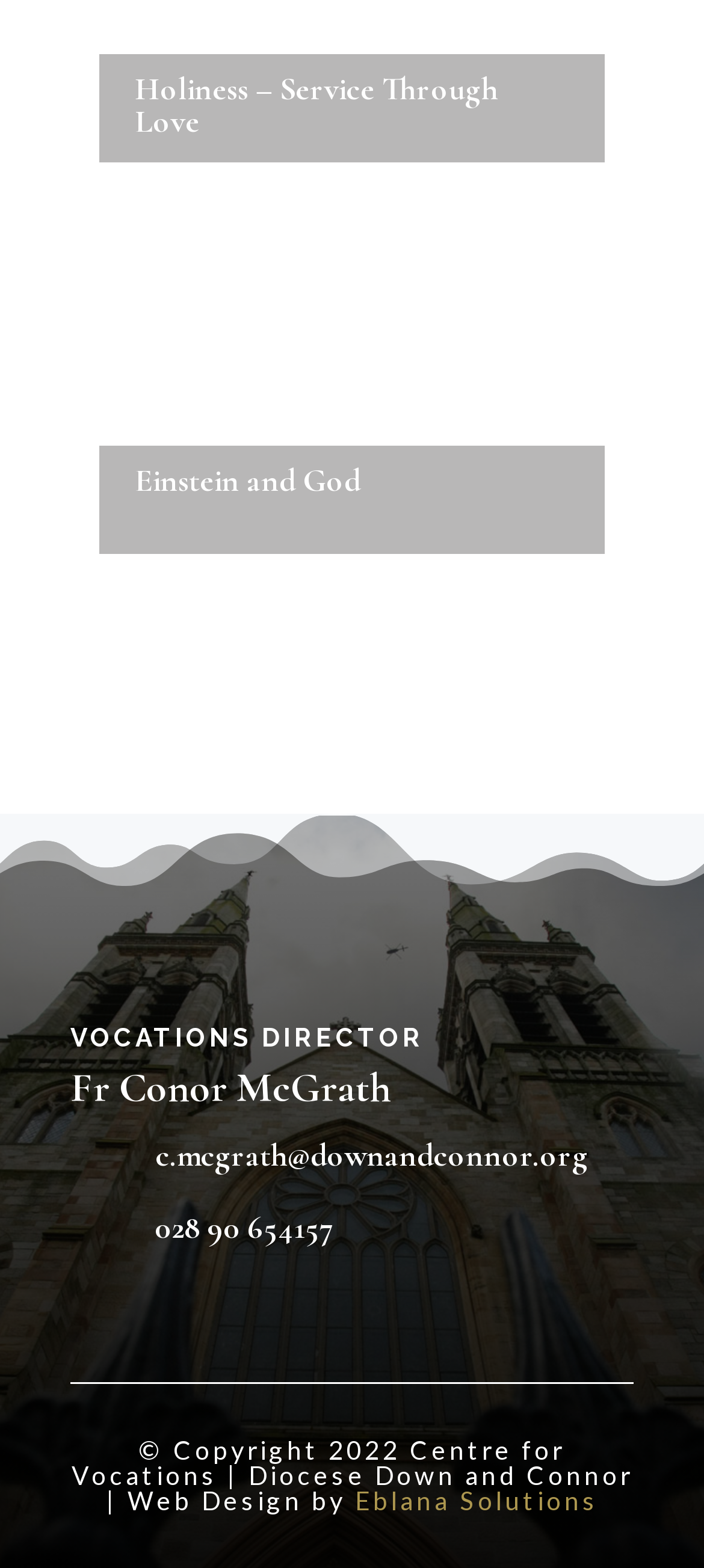Determine the bounding box coordinates of the clickable region to carry out the instruction: "Click the link to Holiness – Service Through Love".

[0.191, 0.043, 0.707, 0.089]